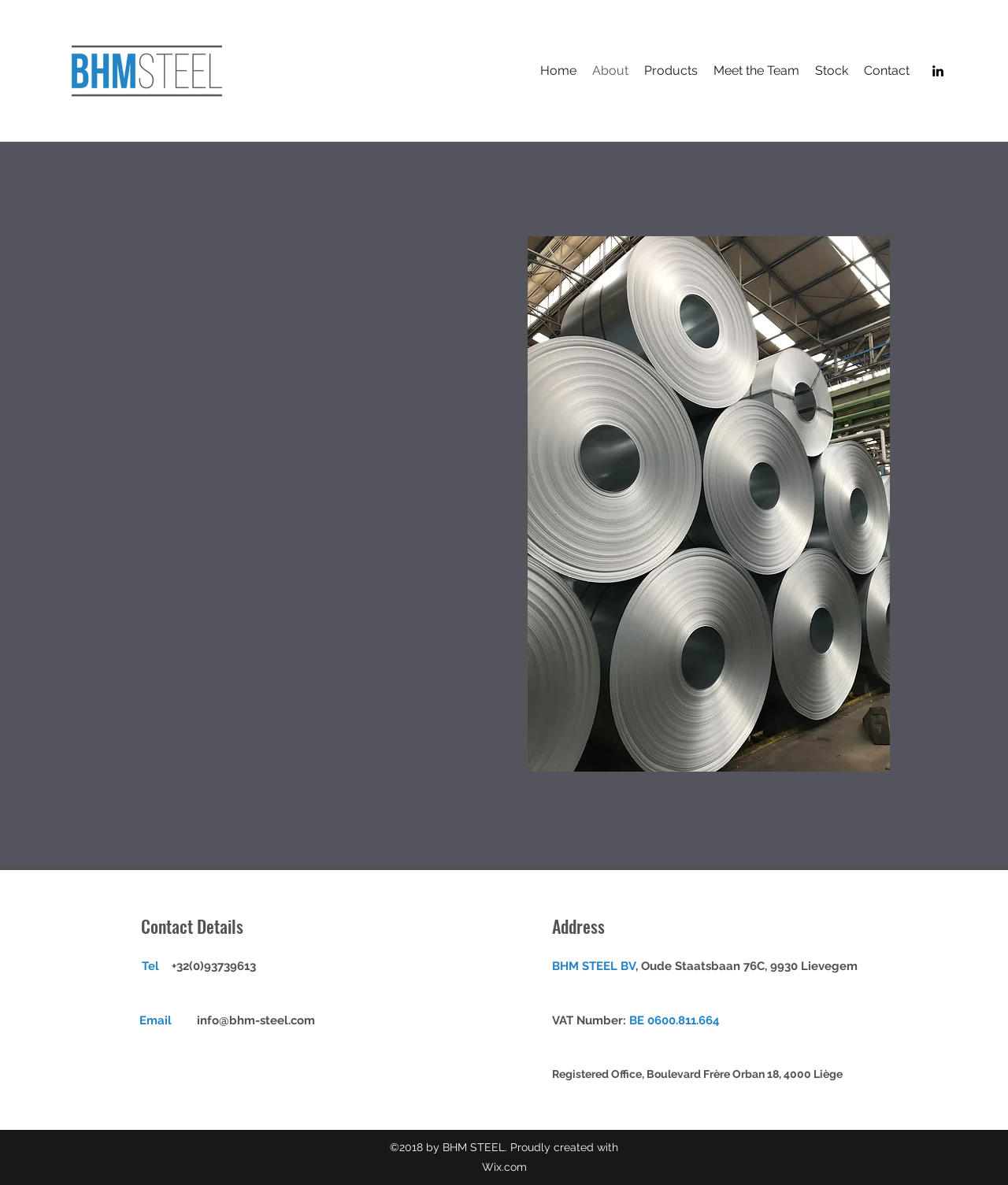Identify and extract the main heading of the webpage.

ABOUT BHM STEEL